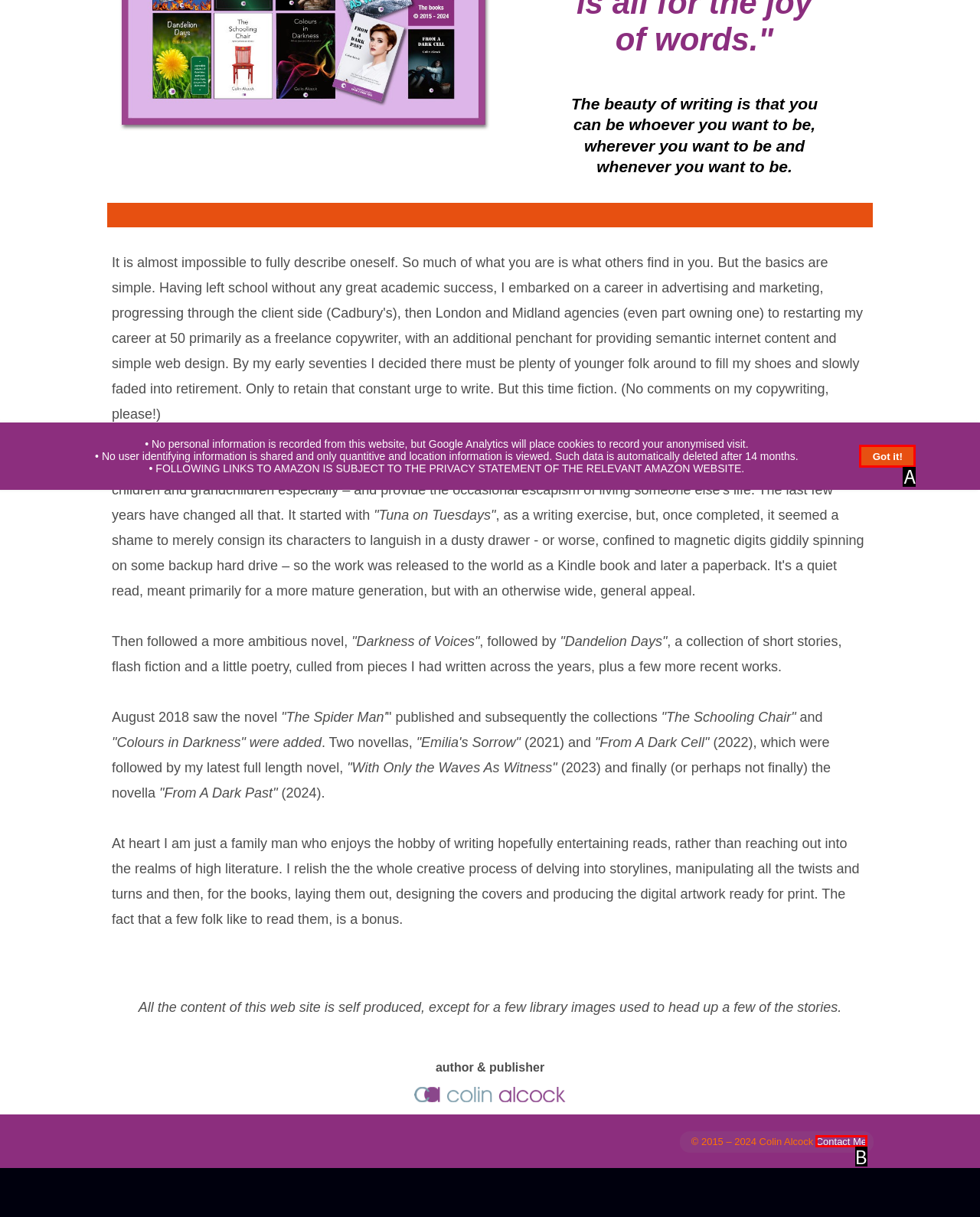Given the description: Contact Me, determine the corresponding lettered UI element.
Answer with the letter of the selected option.

B